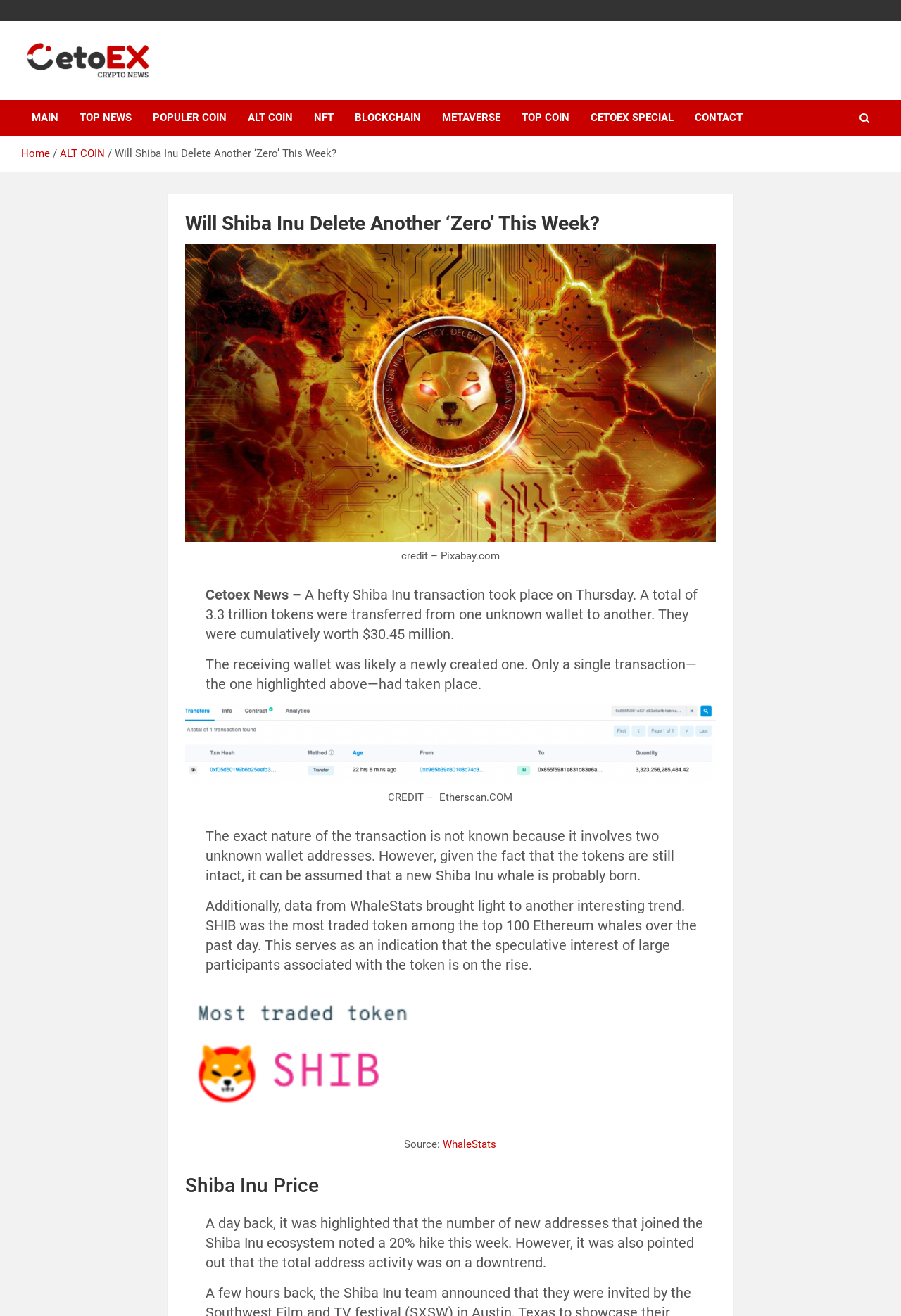Could you identify the text that serves as the heading for this webpage?

Will Shiba Inu Delete Another ‘Zero’ This Week?